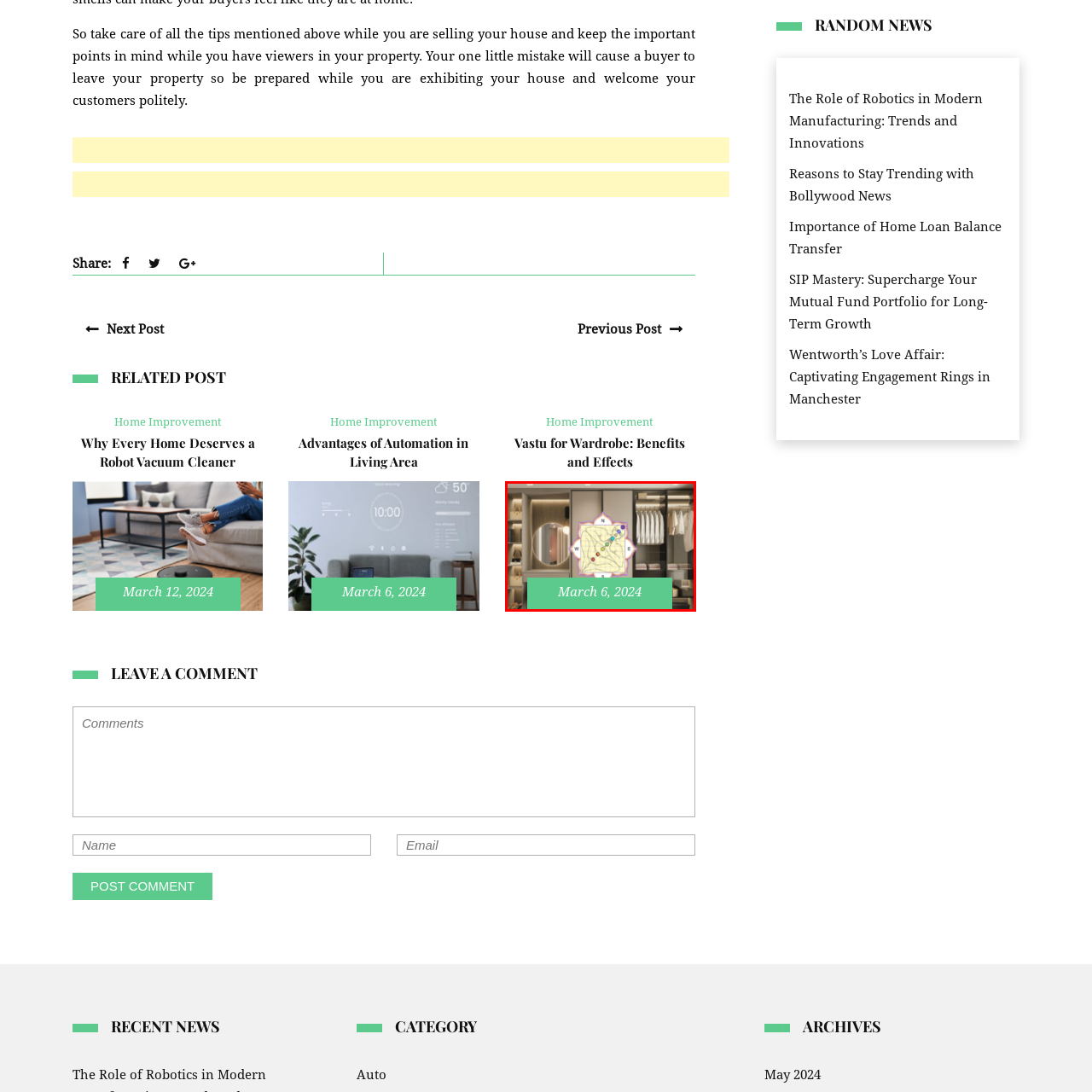Generate a meticulous caption for the image that is highlighted by the red boundary line.

This image, published on March 6, 2024, features a stylish interior of a wardrobe or closet space. Prominently displayed in the center is a Vastu layout, which outlines various directions, symbolized by colored dots that may represent different energies or elements according to Vastu Shastra principles. The backdrop showcases elegantly organized clothing, lending to a modern and serene aesthetic, creating a harmonious blend of functionality and design. The overall setting emphasizes an organized living space aligned with traditional beliefs in home harmony and energy flow.